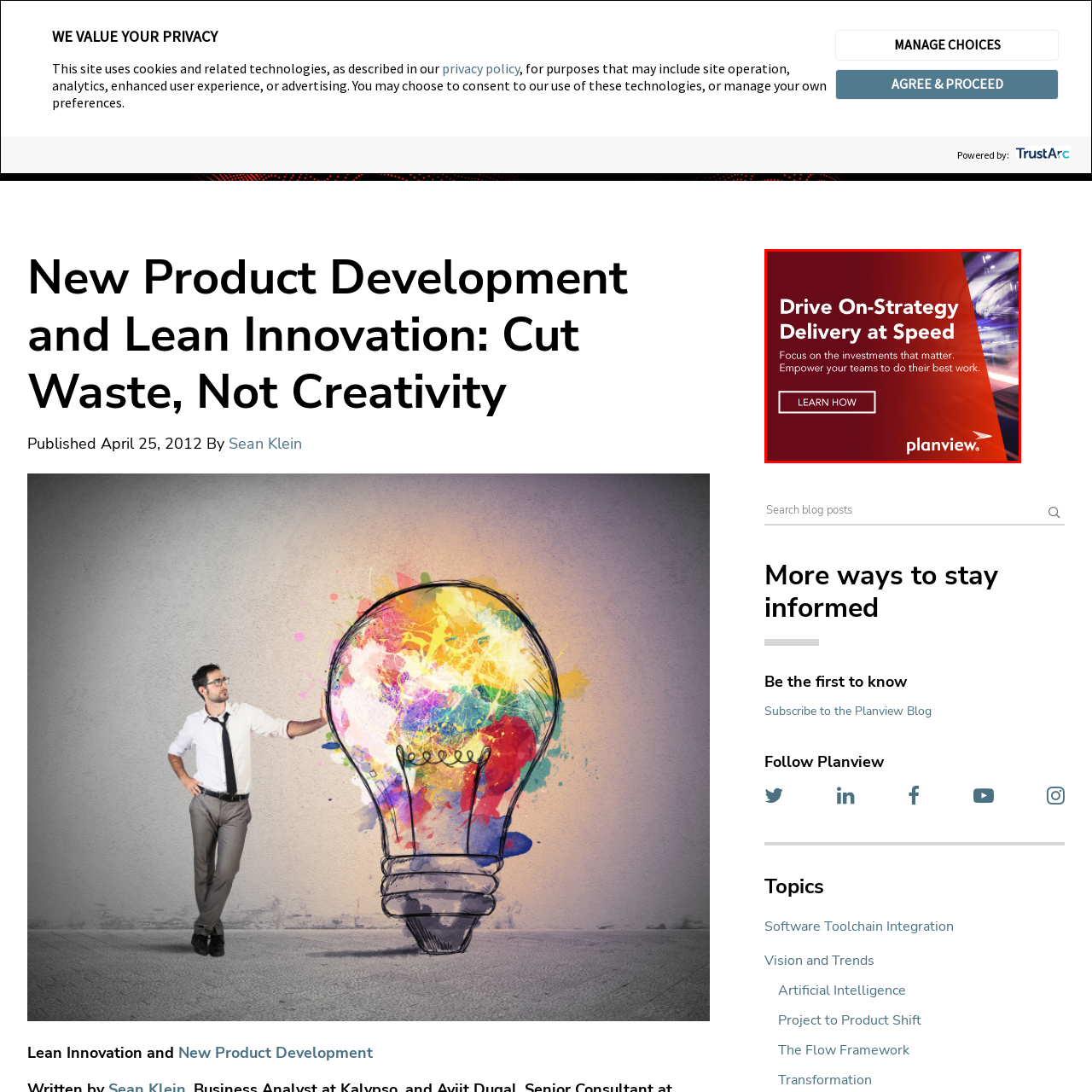What is the dominant color of the background?
Analyze the image within the red bounding box and respond to the question with a detailed answer derived from the visual content.

The caption describes the background as a 'gradient background of dynamic red tones', indicating that the dominant color of the background is red.